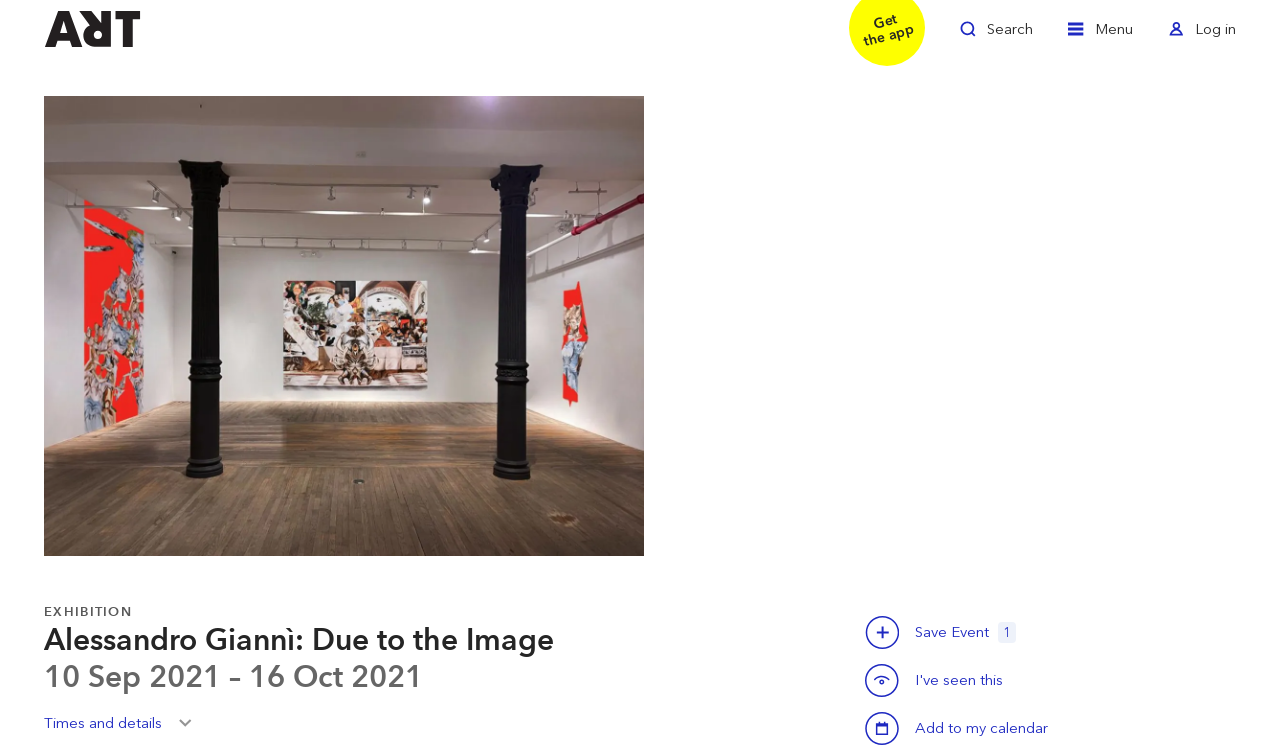Please determine the bounding box coordinates for the element that should be clicked to follow these instructions: "Zoom in".

[0.034, 0.128, 0.503, 0.74]